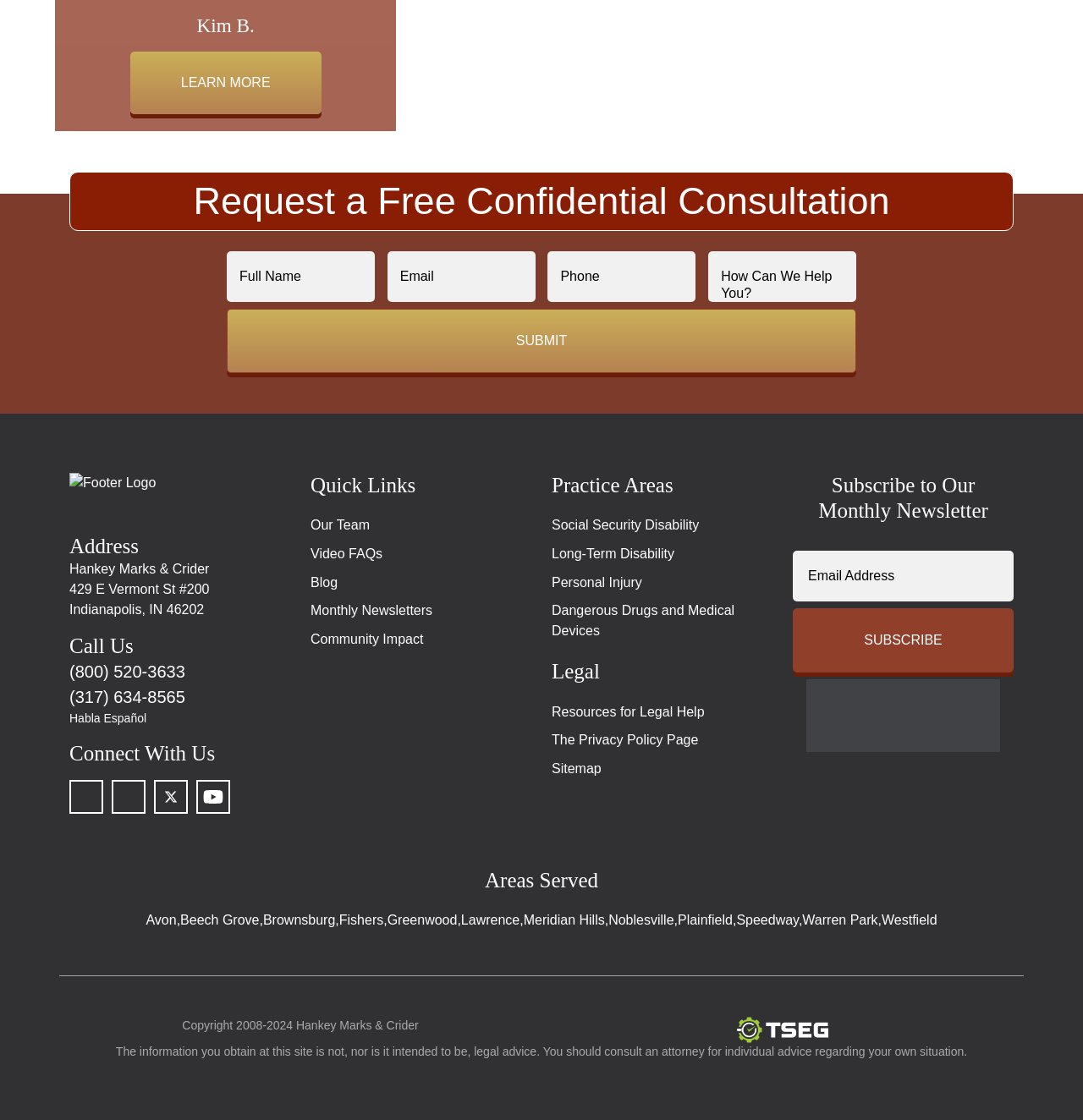Find and specify the bounding box coordinates that correspond to the clickable region for the instruction: "Click the 'Submit' button".

[0.209, 0.275, 0.791, 0.333]